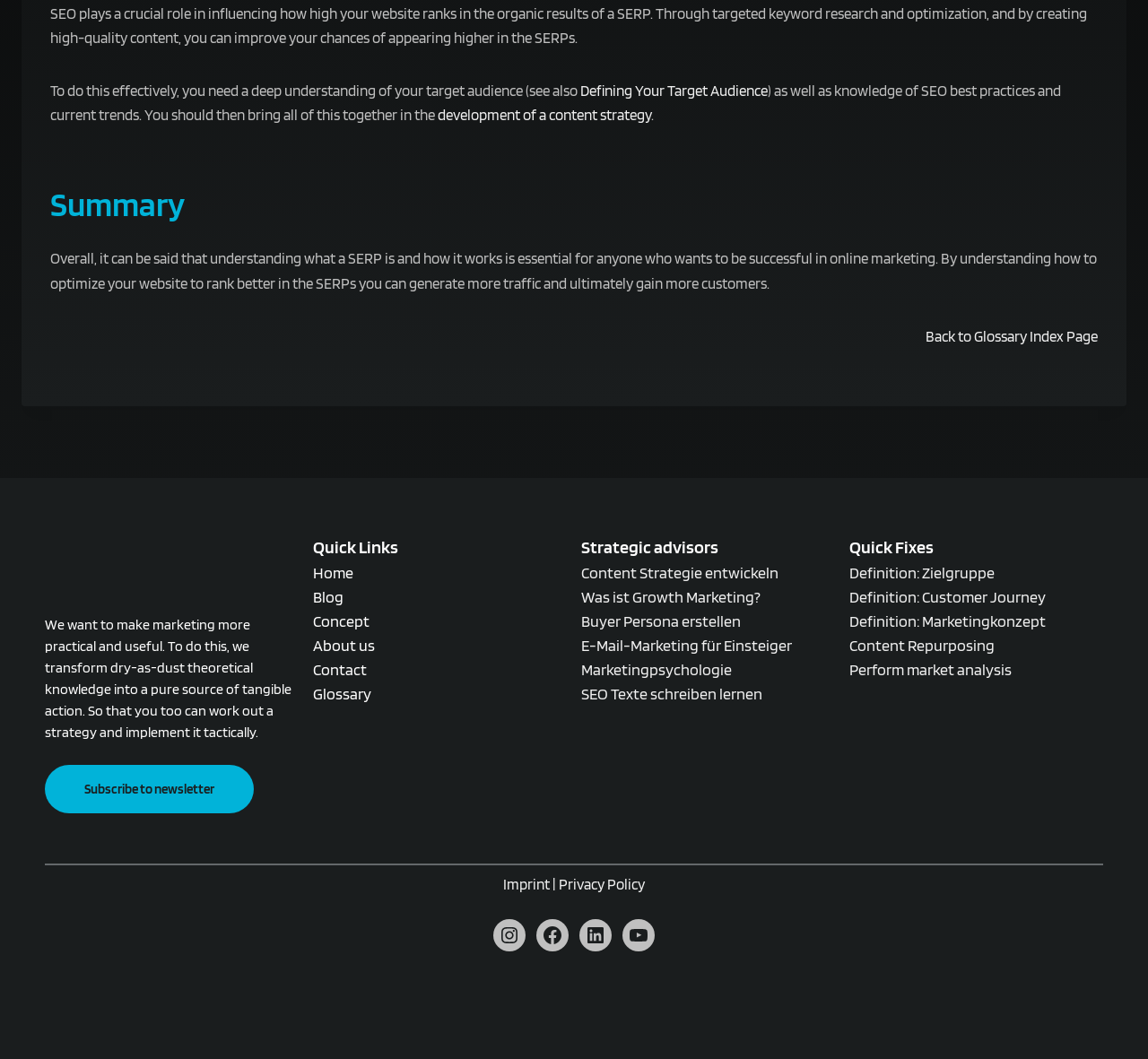Examine the image and give a thorough answer to the following question:
What is the main topic of the webpage?

Based on the content of the webpage, it appears to be discussing the importance of SEO in online marketing and providing information on how to optimize a website to rank better in search engine results pages (SERPs). The webpage also provides links to related topics such as defining target audience, content strategy, and growth marketing.